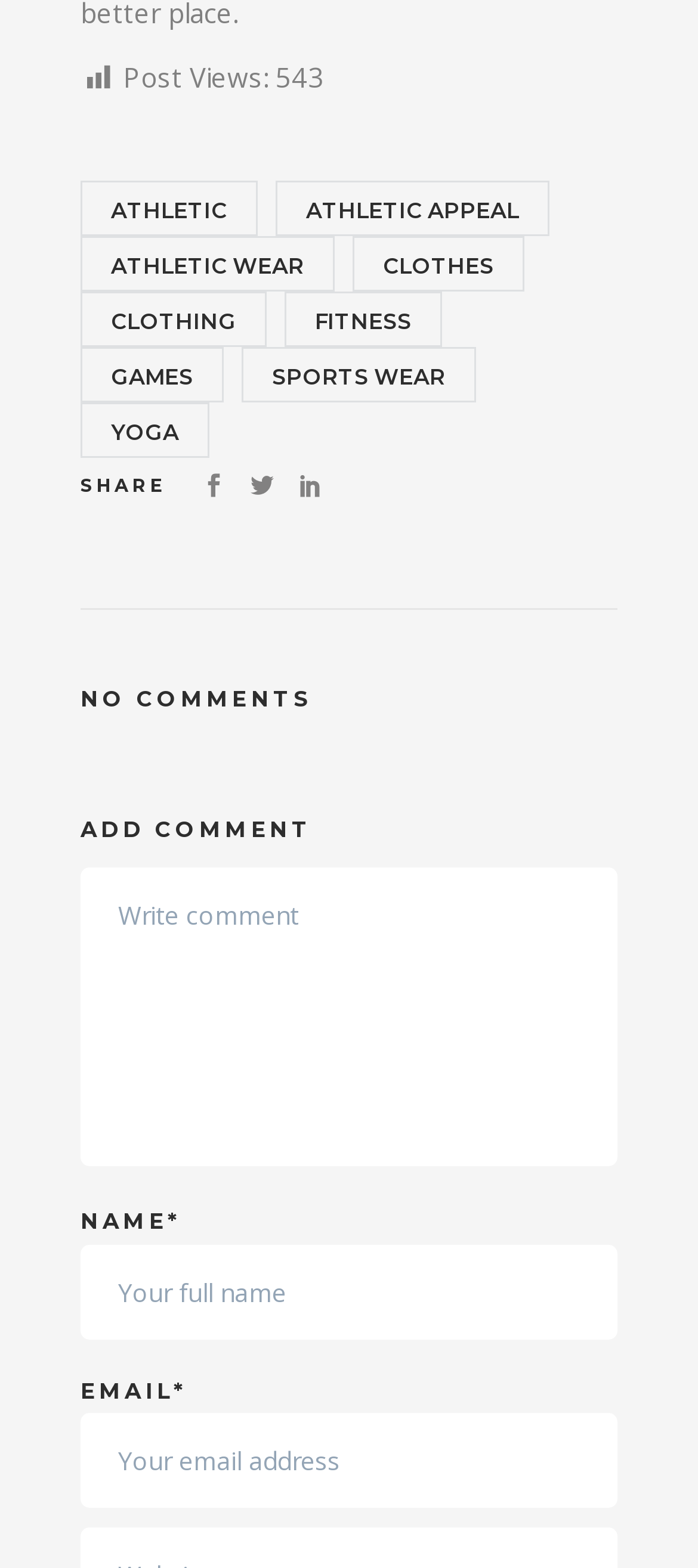Locate the bounding box coordinates of the clickable part needed for the task: "Write a comment".

[0.115, 0.554, 0.885, 0.744]